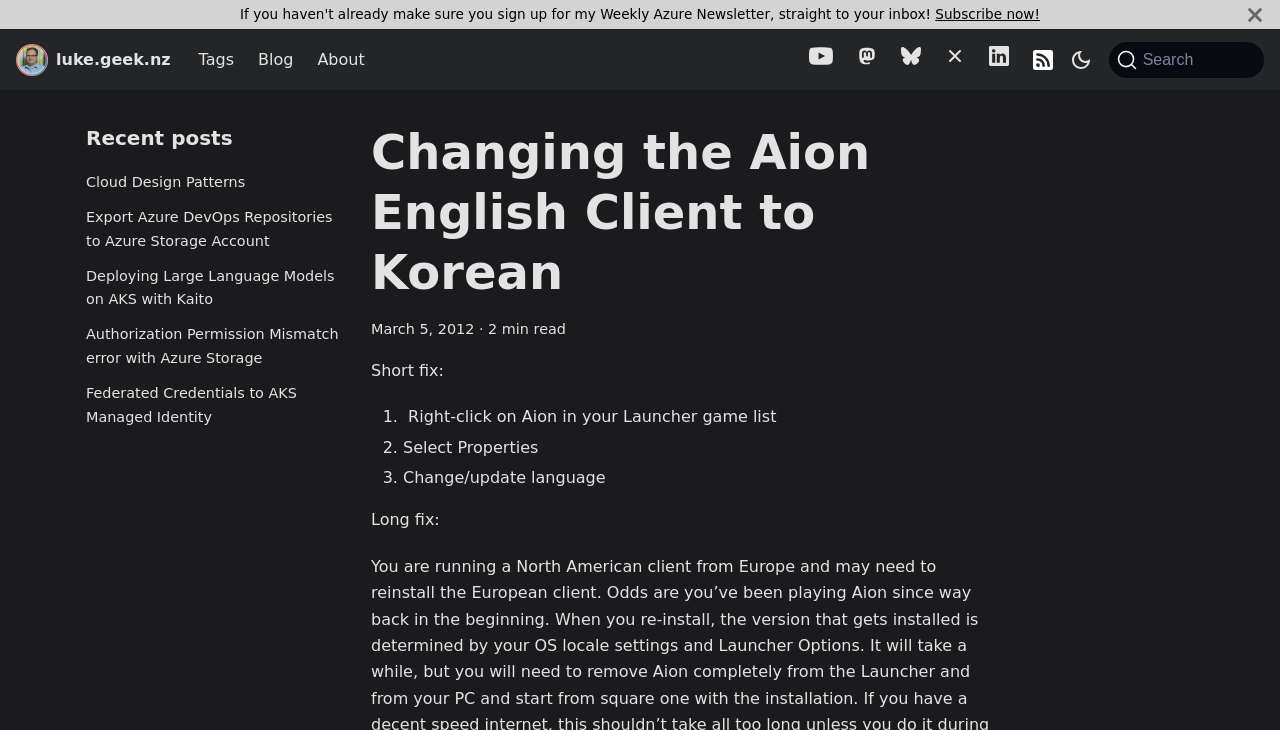Find and provide the bounding box coordinates for the UI element described here: "Subscribe now!". The coordinates should be given as four float numbers between 0 and 1: [left, top, right, bottom].

[0.731, 0.009, 0.812, 0.031]